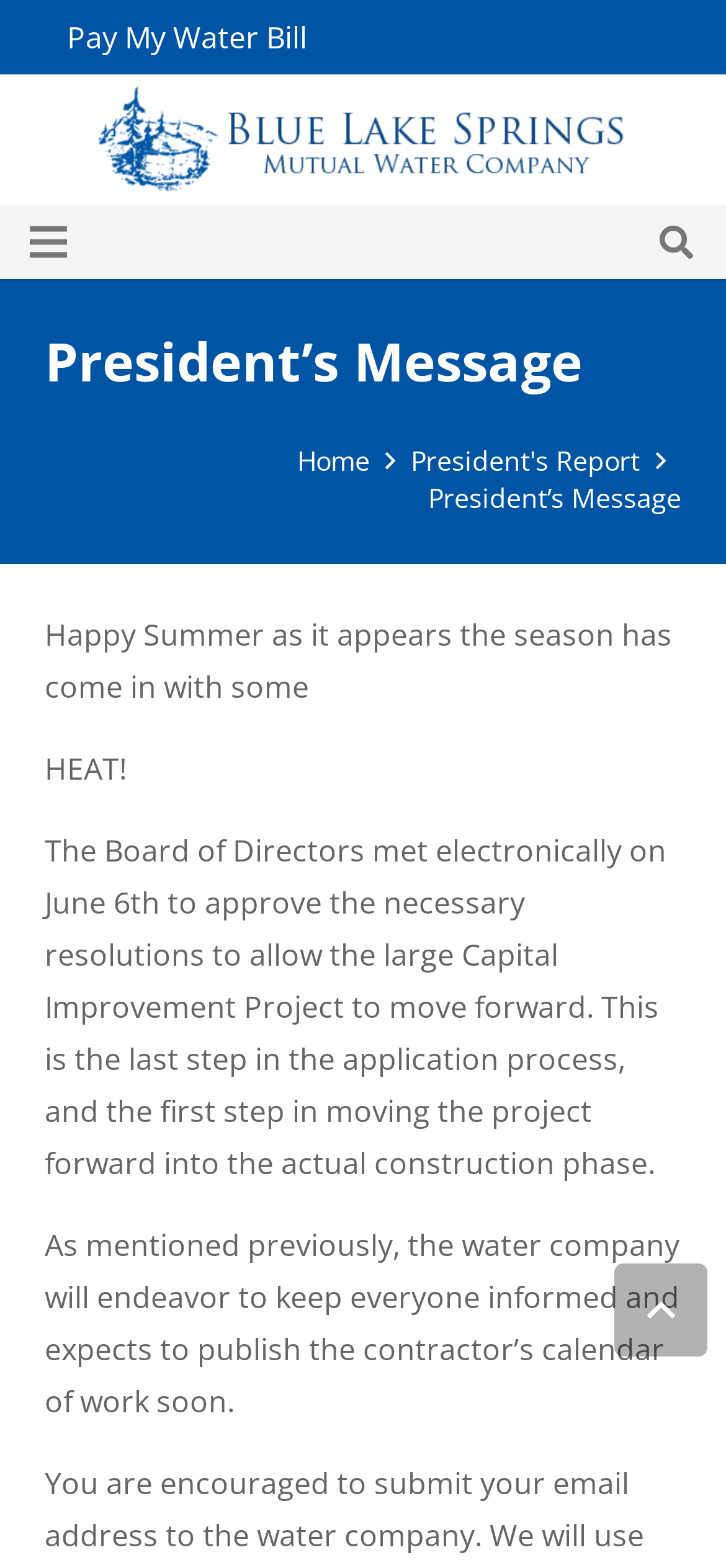Identify the bounding box coordinates for the element that needs to be clicked to fulfill this instruction: "Click the 'Search' button". Provide the coordinates in the format of four float numbers between 0 and 1: [left, top, right, bottom].

[0.881, 0.131, 0.982, 0.178]